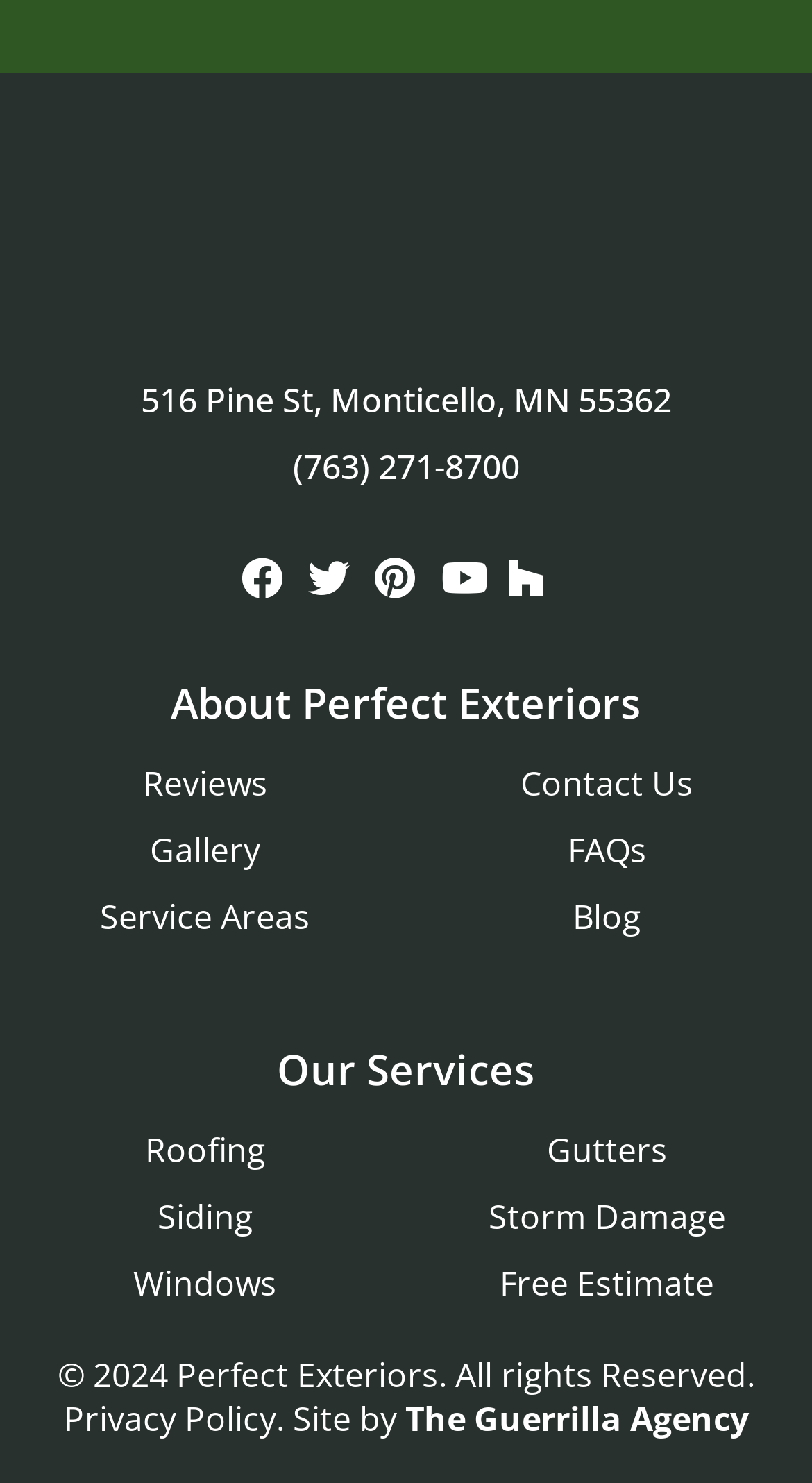Identify the bounding box coordinates of the clickable region to carry out the given instruction: "Learn about the company".

[0.026, 0.461, 0.974, 0.489]